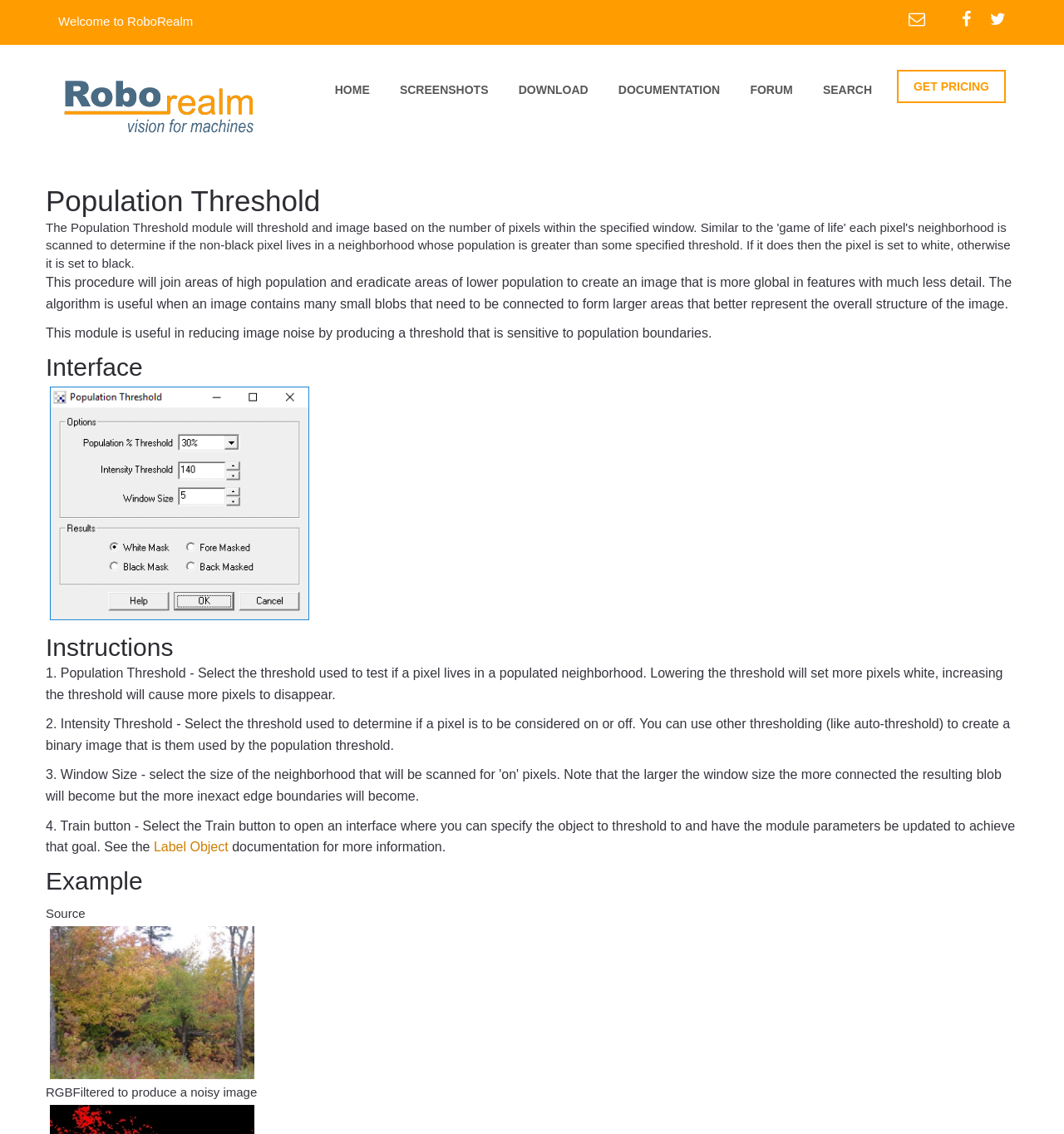Locate the bounding box coordinates of the area where you should click to accomplish the instruction: "Search for job opportunities".

None